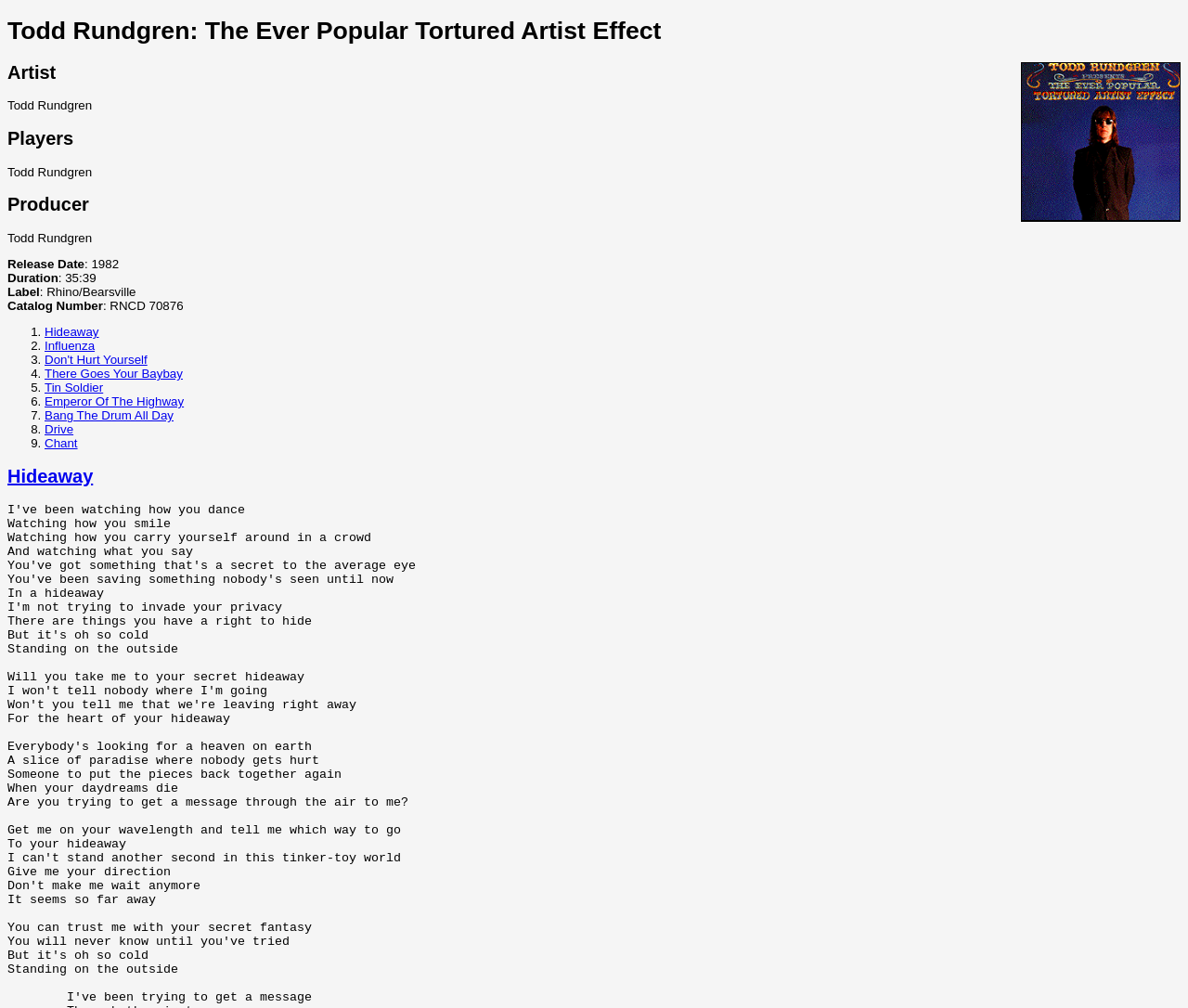Please identify the bounding box coordinates of the element's region that should be clicked to execute the following instruction: "Click on the 'Hideaway' link". The bounding box coordinates must be four float numbers between 0 and 1, i.e., [left, top, right, bottom].

[0.006, 0.462, 0.078, 0.482]